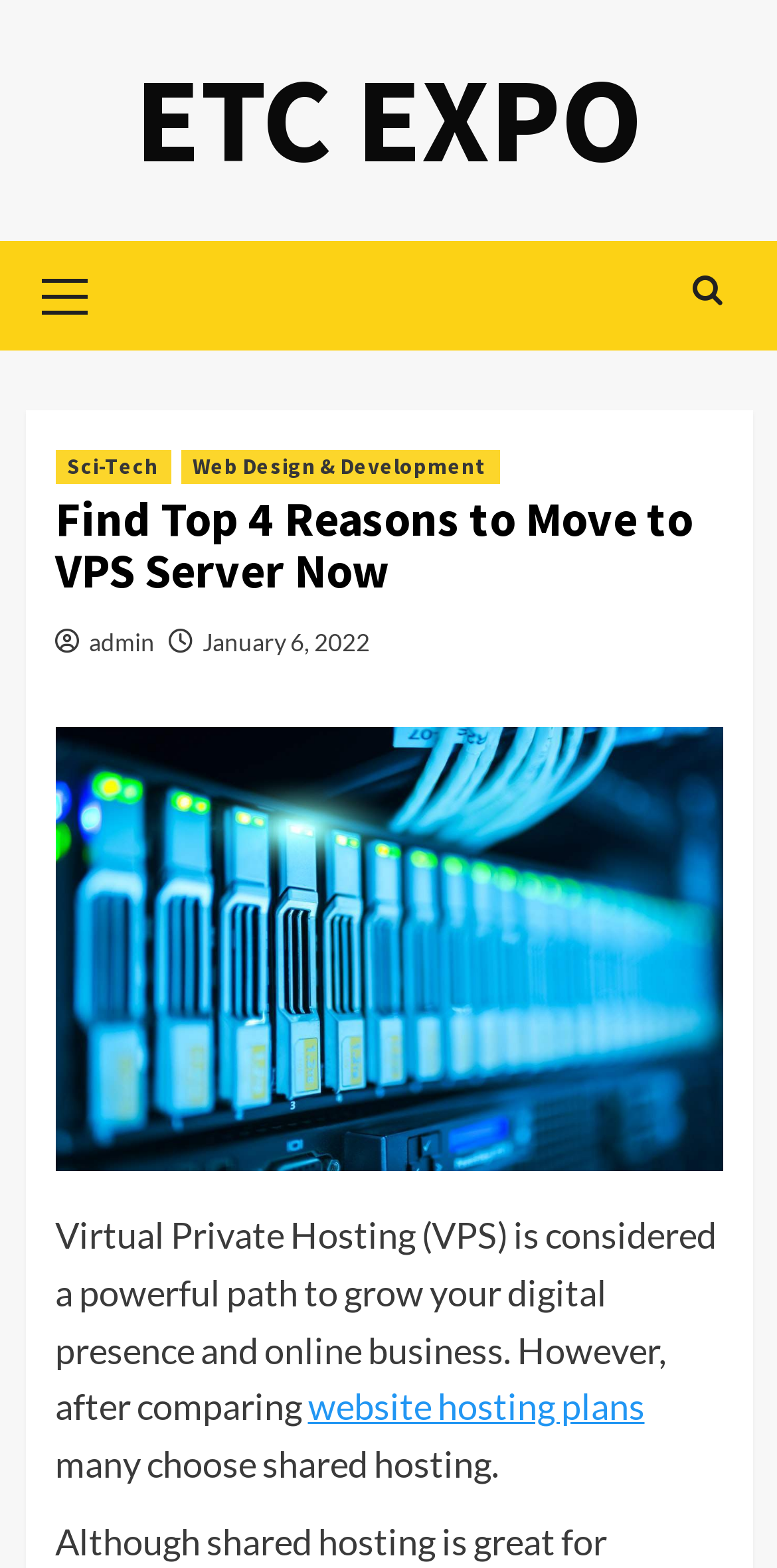Given the description of the UI element: "website hosting plans", predict the bounding box coordinates in the form of [left, top, right, bottom], with each value being a float between 0 and 1.

[0.396, 0.883, 0.829, 0.911]